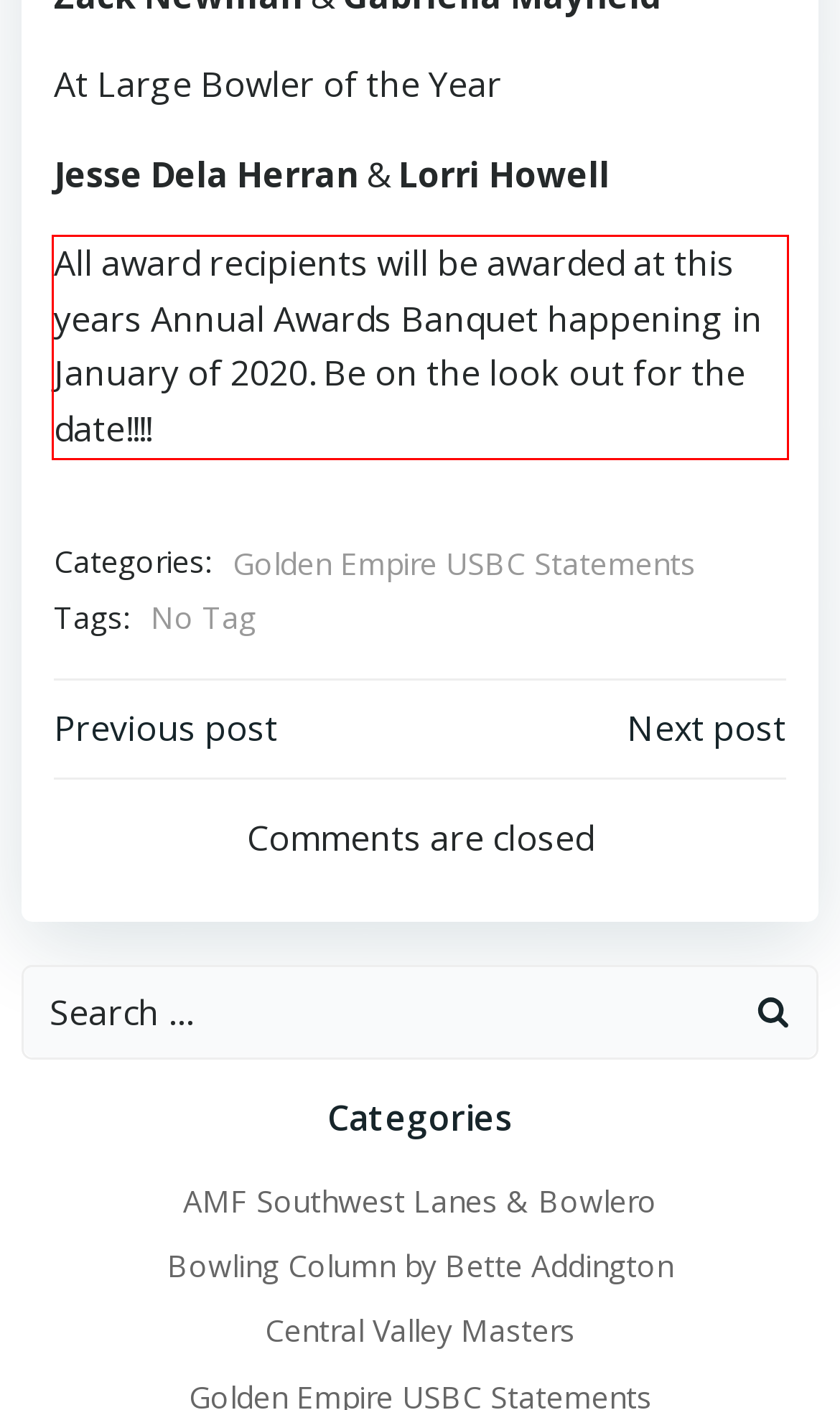Please examine the webpage screenshot containing a red bounding box and use OCR to recognize and output the text inside the red bounding box.

All award recipients will be awarded at this years Annual Awards Banquet happening in January of 2020. Be on the look out for the date!!!!